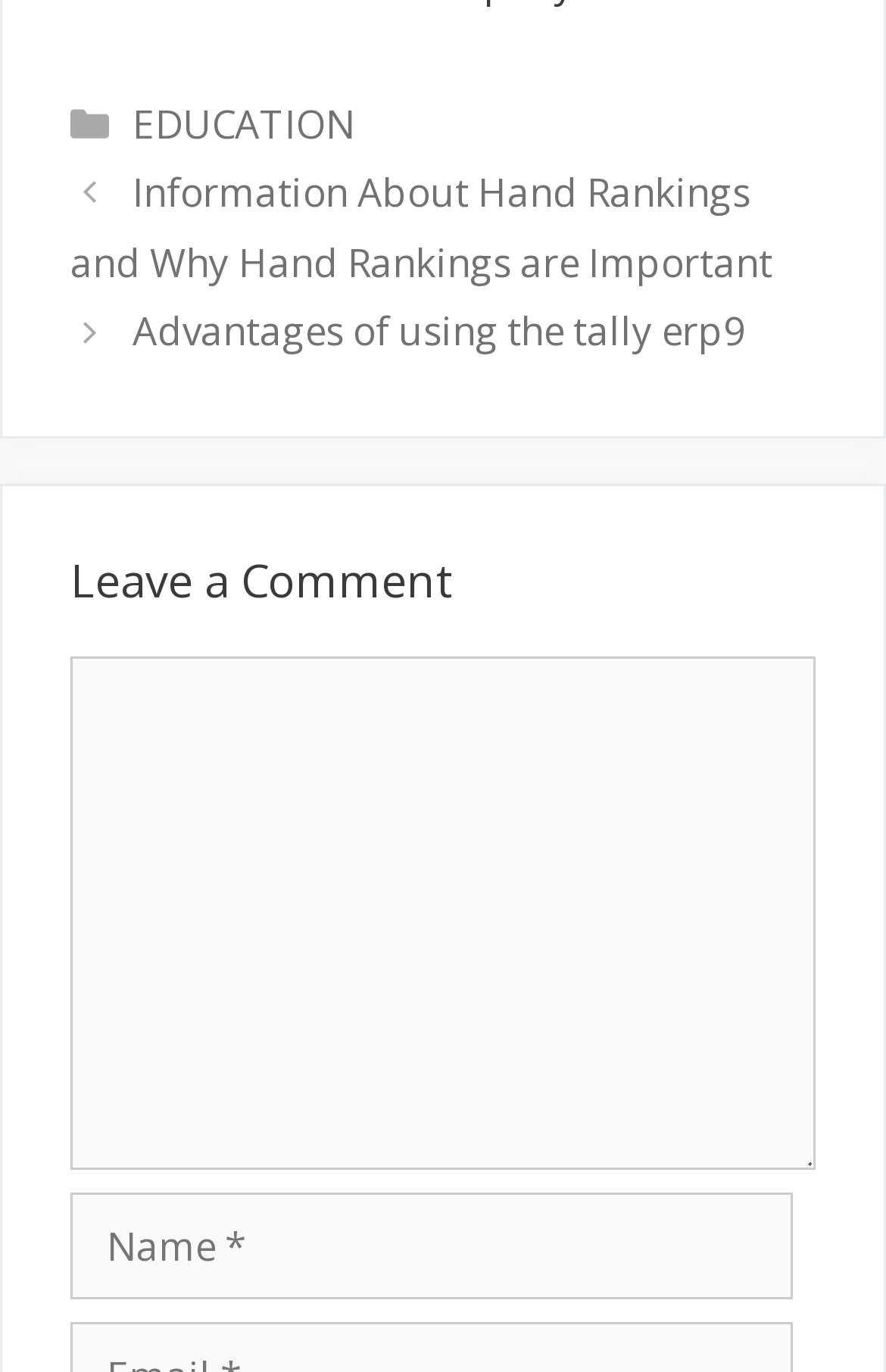Identify the bounding box coordinates for the UI element described as follows: "parent_node: Comment name="author" placeholder="Name *"". Ensure the coordinates are four float numbers between 0 and 1, formatted as [left, top, right, bottom].

[0.079, 0.869, 0.895, 0.948]